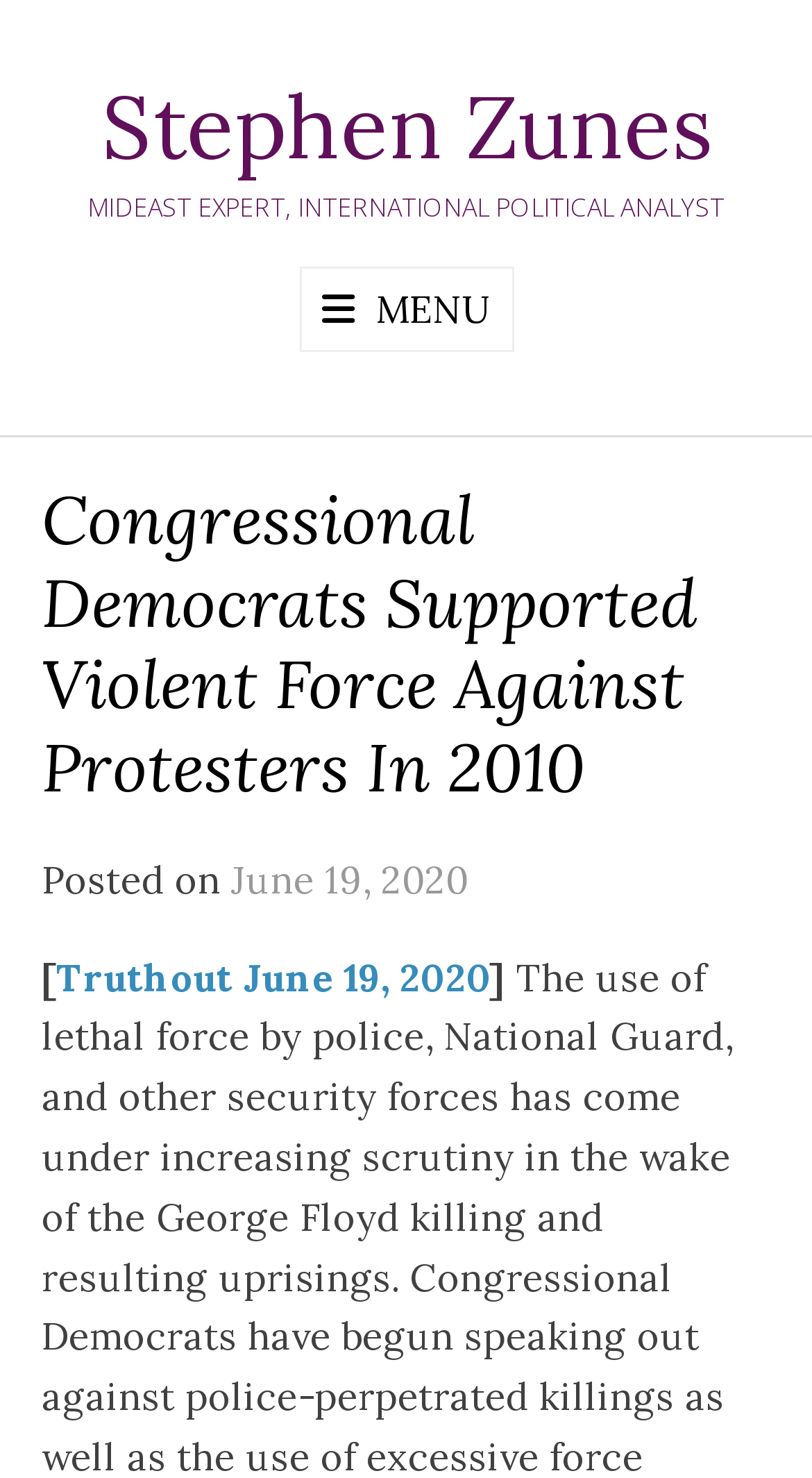For the element described, predict the bounding box coordinates as (top-left x, top-left y, bottom-right x, bottom-right y). All values should be between 0 and 1. Element description: Truthout June 19, 2020

[0.069, 0.645, 0.603, 0.677]